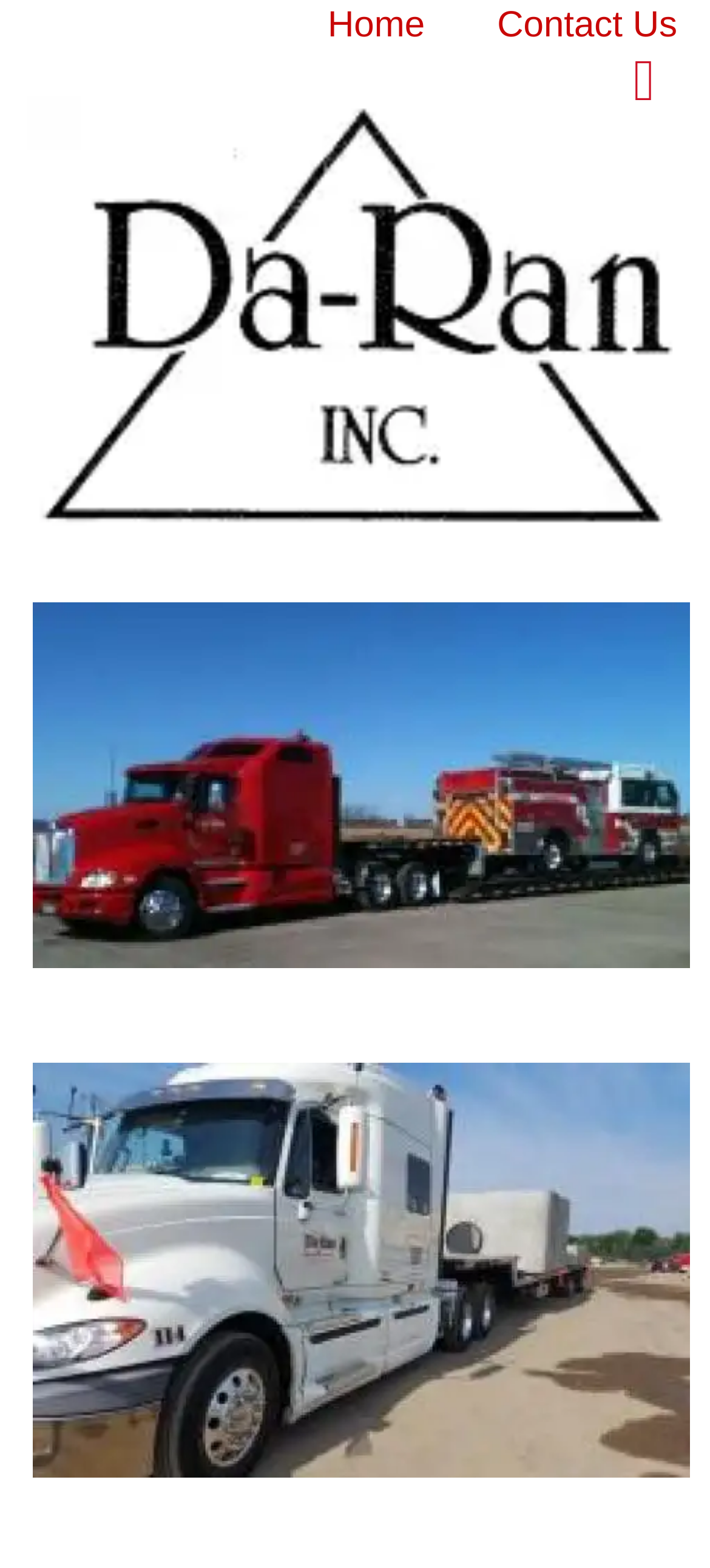Predict the bounding box coordinates for the UI element described as: "Contact Us". The coordinates should be four float numbers between 0 and 1, presented as [left, top, right, bottom].

[0.7, 0.003, 0.954, 0.029]